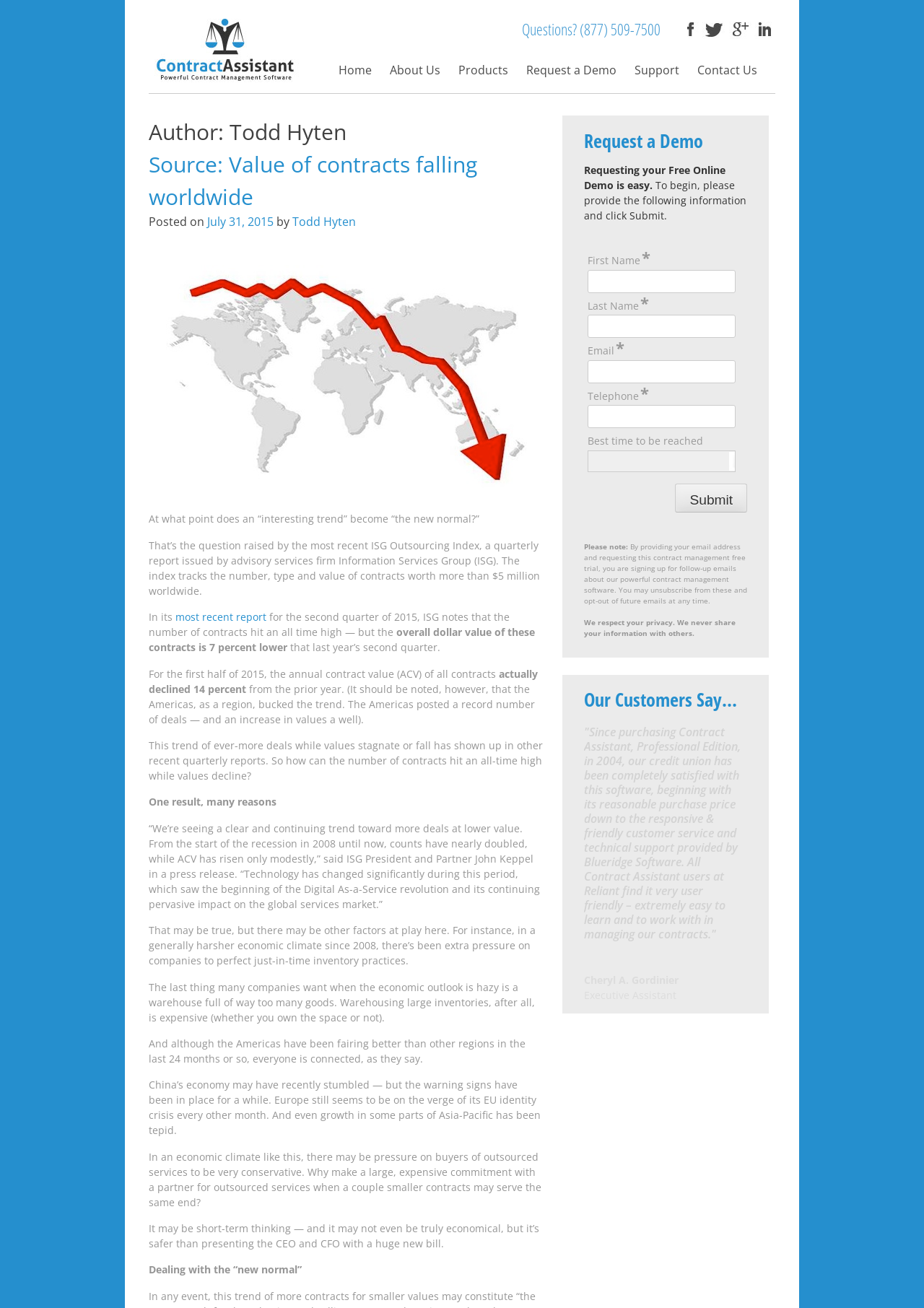Find the bounding box coordinates of the area to click in order to follow the instruction: "Click on the 'Submit' button".

[0.731, 0.37, 0.809, 0.392]